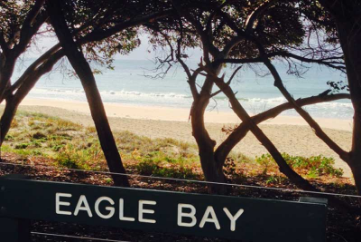What ocean is visible in the image?
Look at the image and respond with a single word or a short phrase.

Indian Ocean